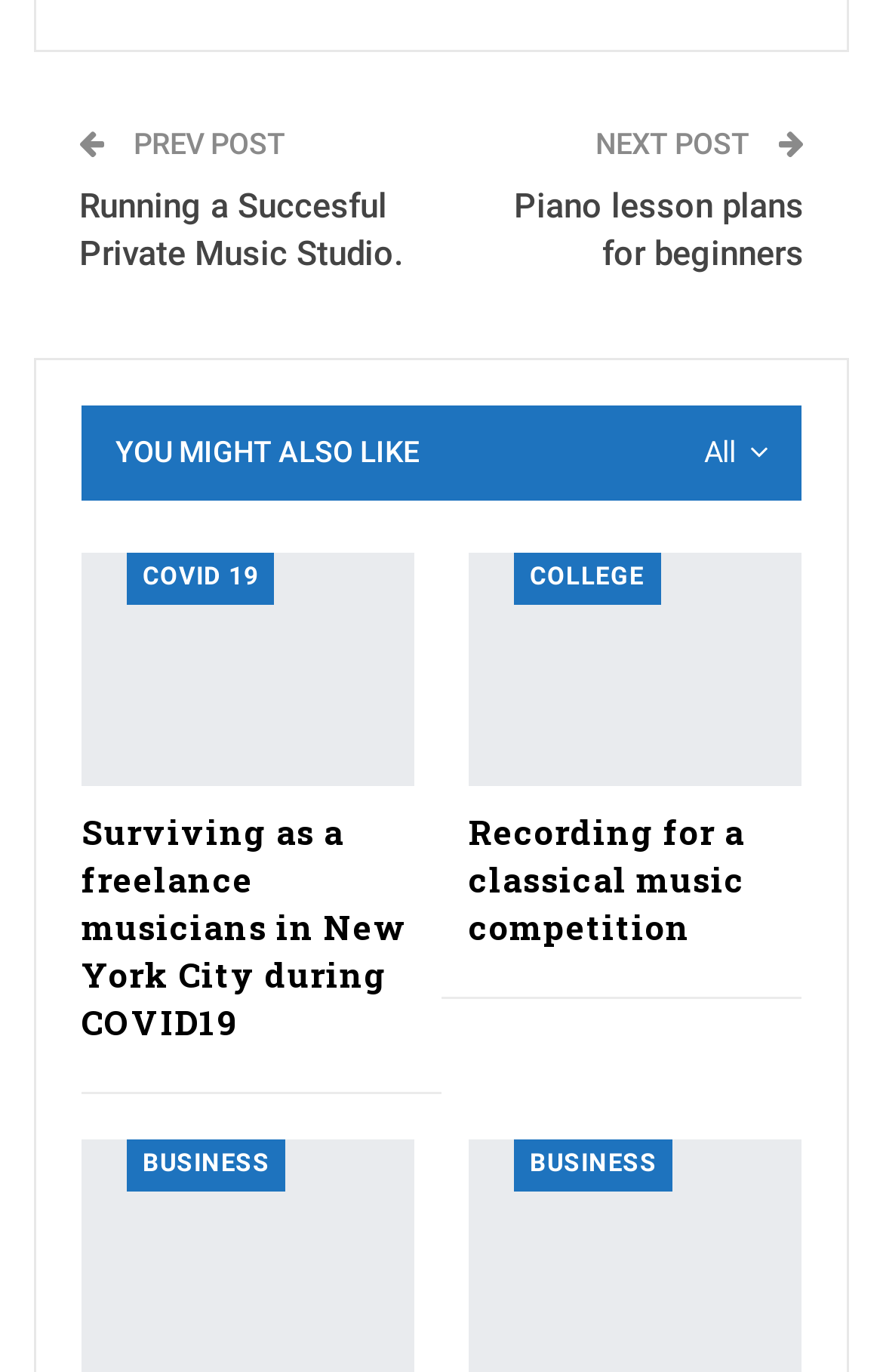What is the topic of the post below 'YOU MIGHT ALSO LIKE'?
Please describe in detail the information shown in the image to answer the question.

I found the link with the text 'YOU MIGHT ALSO LIKE' and below it are two links with the same text 'Surviving as a freelance musicians in New York City during COVID19', which suggests that it is the topic of the post.